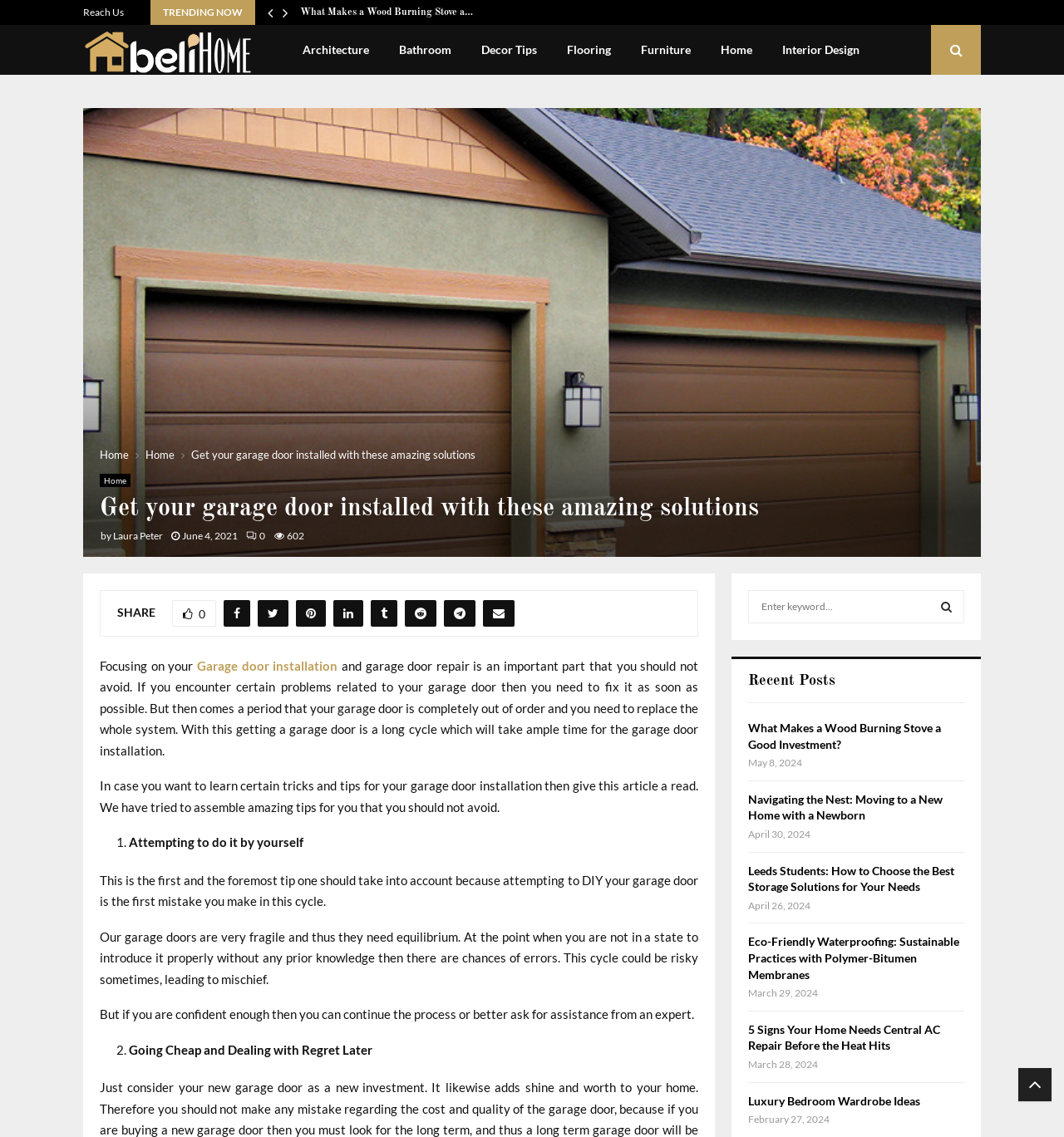Identify the bounding box coordinates of the clickable region to carry out the given instruction: "Read the article 'What Makes a Wood Burning Stove a Good Investment?'".

[0.703, 0.634, 0.884, 0.661]